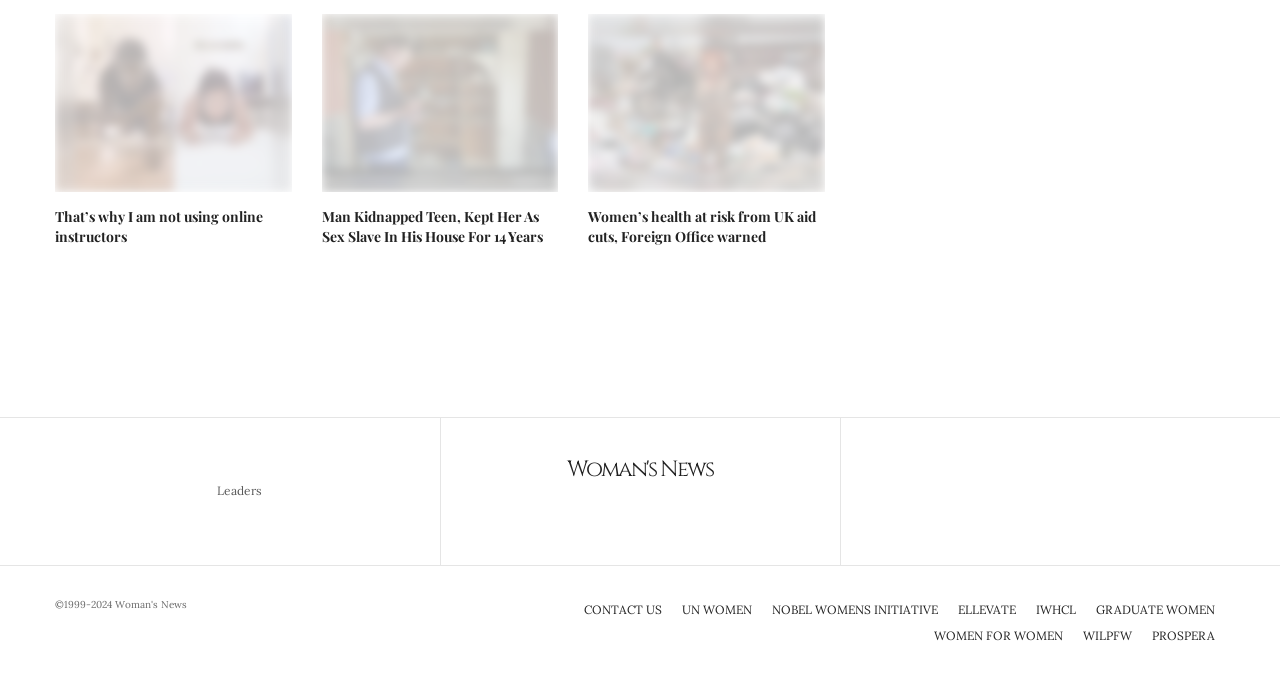What organizations are listed at the bottom of the webpage?
Based on the image content, provide your answer in one word or a short phrase.

Leaders, UN WOMEN, etc.